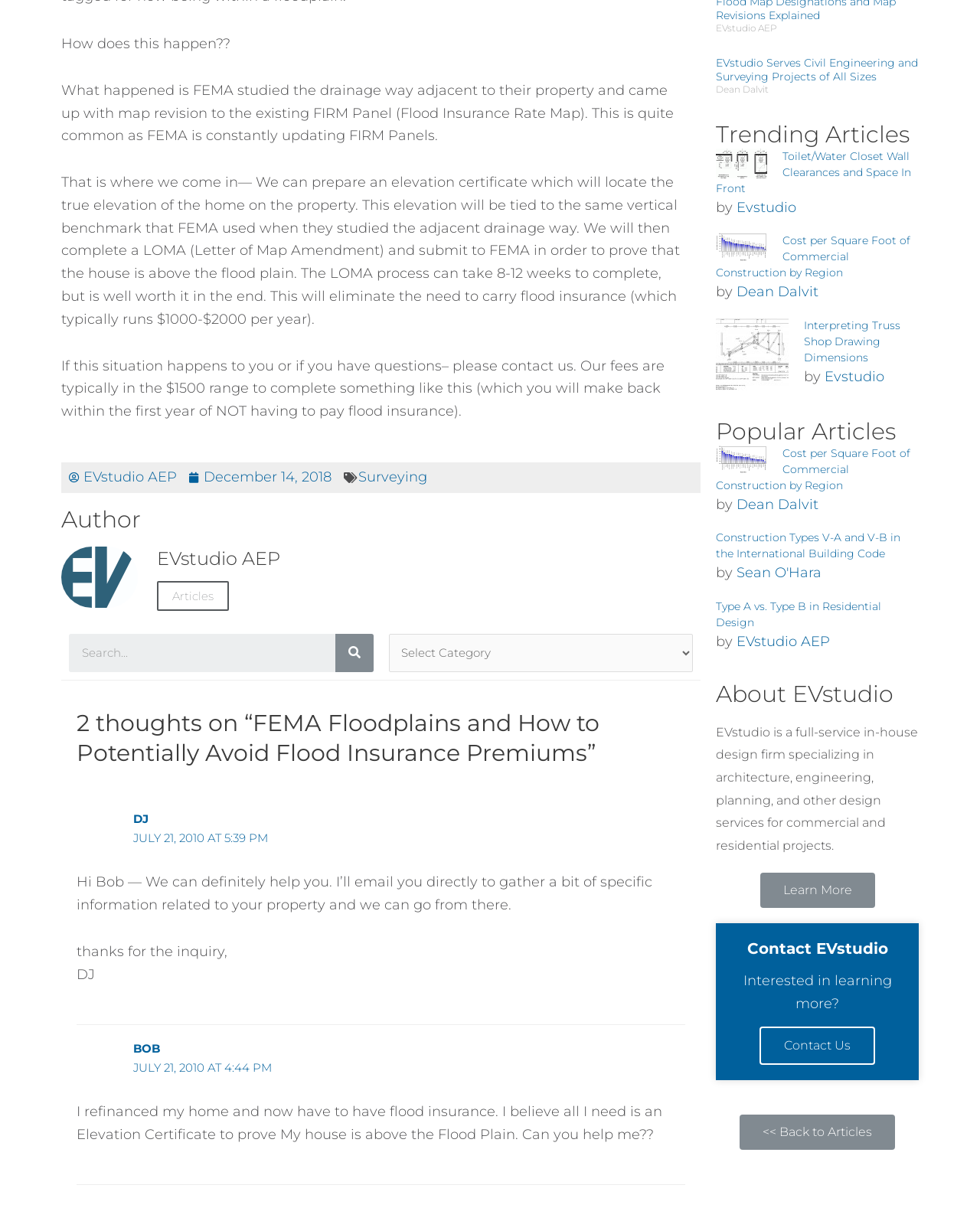Determine the bounding box coordinates for the HTML element described here: "December 14, 2018".

[0.193, 0.382, 0.338, 0.401]